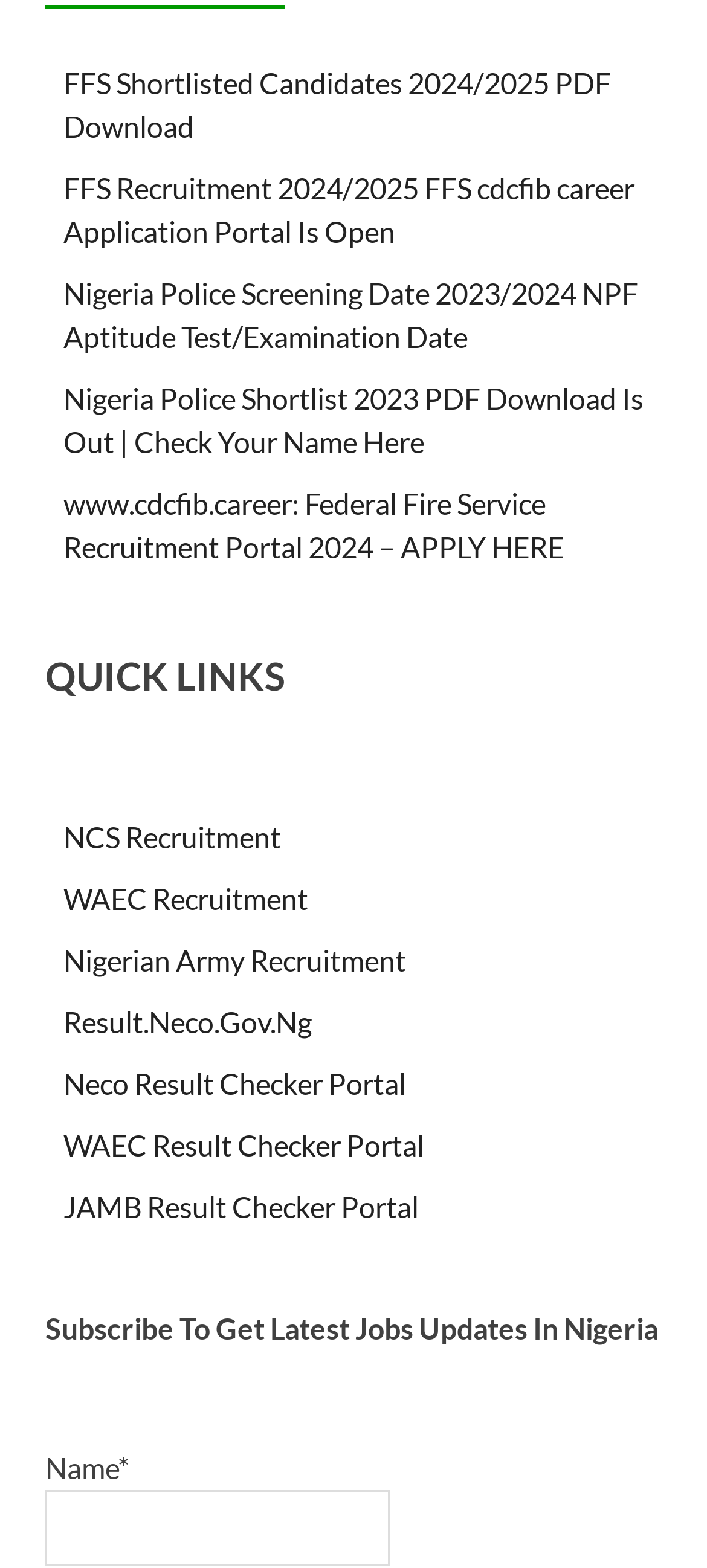Please determine the bounding box coordinates of the element to click on in order to accomplish the following task: "Apply for FFS Recruitment 2024/2025". Ensure the coordinates are four float numbers ranging from 0 to 1, i.e., [left, top, right, bottom].

[0.09, 0.108, 0.897, 0.158]